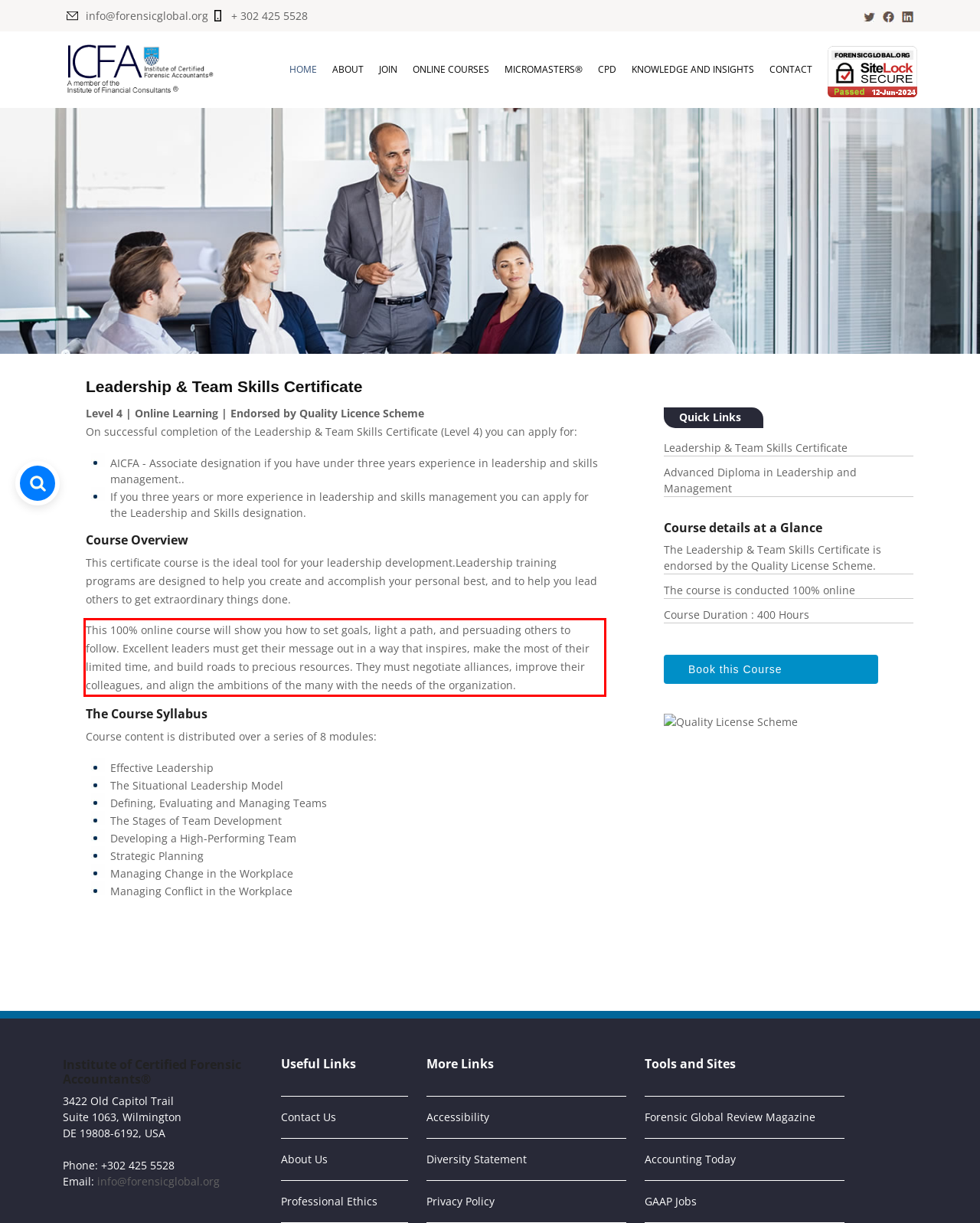From the screenshot of the webpage, locate the red bounding box and extract the text contained within that area.

This 100% online course will show you how to set goals, light a path, and persuading others to follow. Excellent leaders must get their message out in a way that inspires, make the most of their limited time, and build roads to precious resources. They must negotiate alliances, improve their colleagues, and align the ambitions of the many with the needs of the organization.